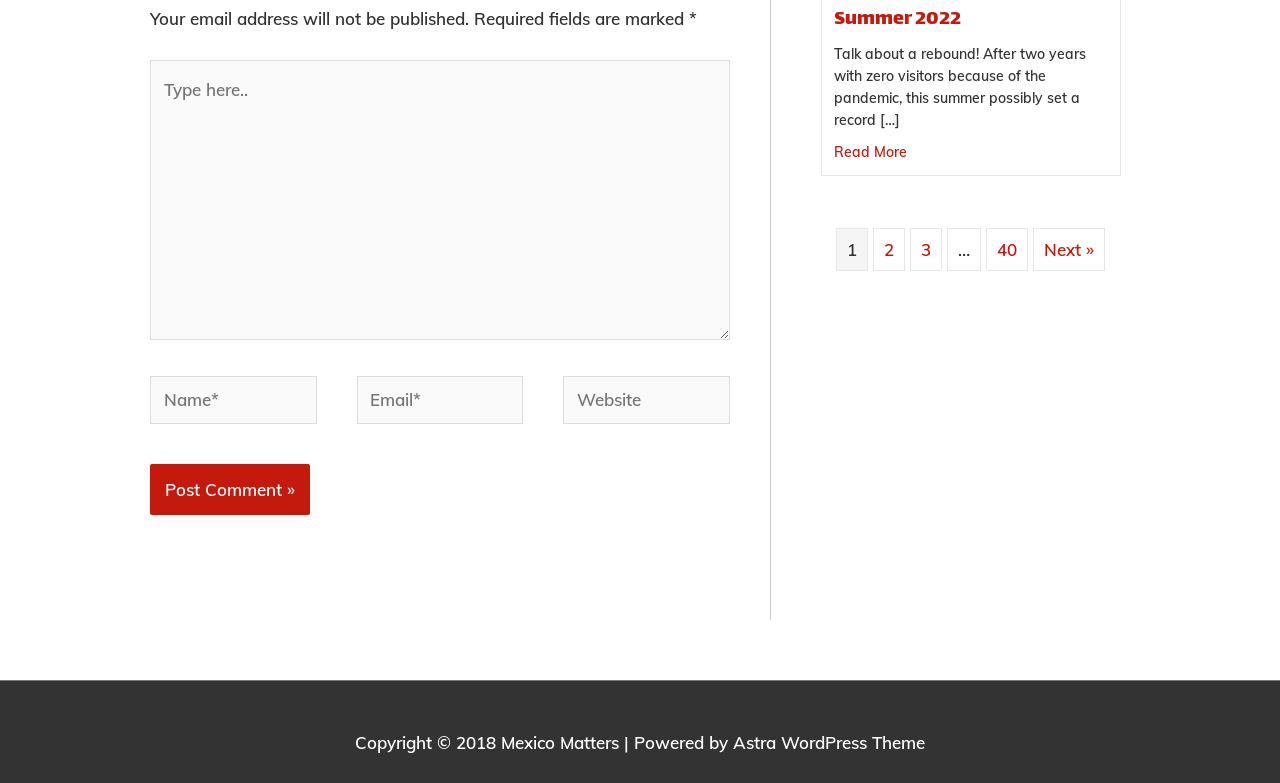Identify the bounding box coordinates for the UI element mentioned here: "Astra WordPress Theme". Provide the coordinates as four float values between 0 and 1, i.e., [left, top, right, bottom].

[0.573, 0.935, 0.723, 0.961]